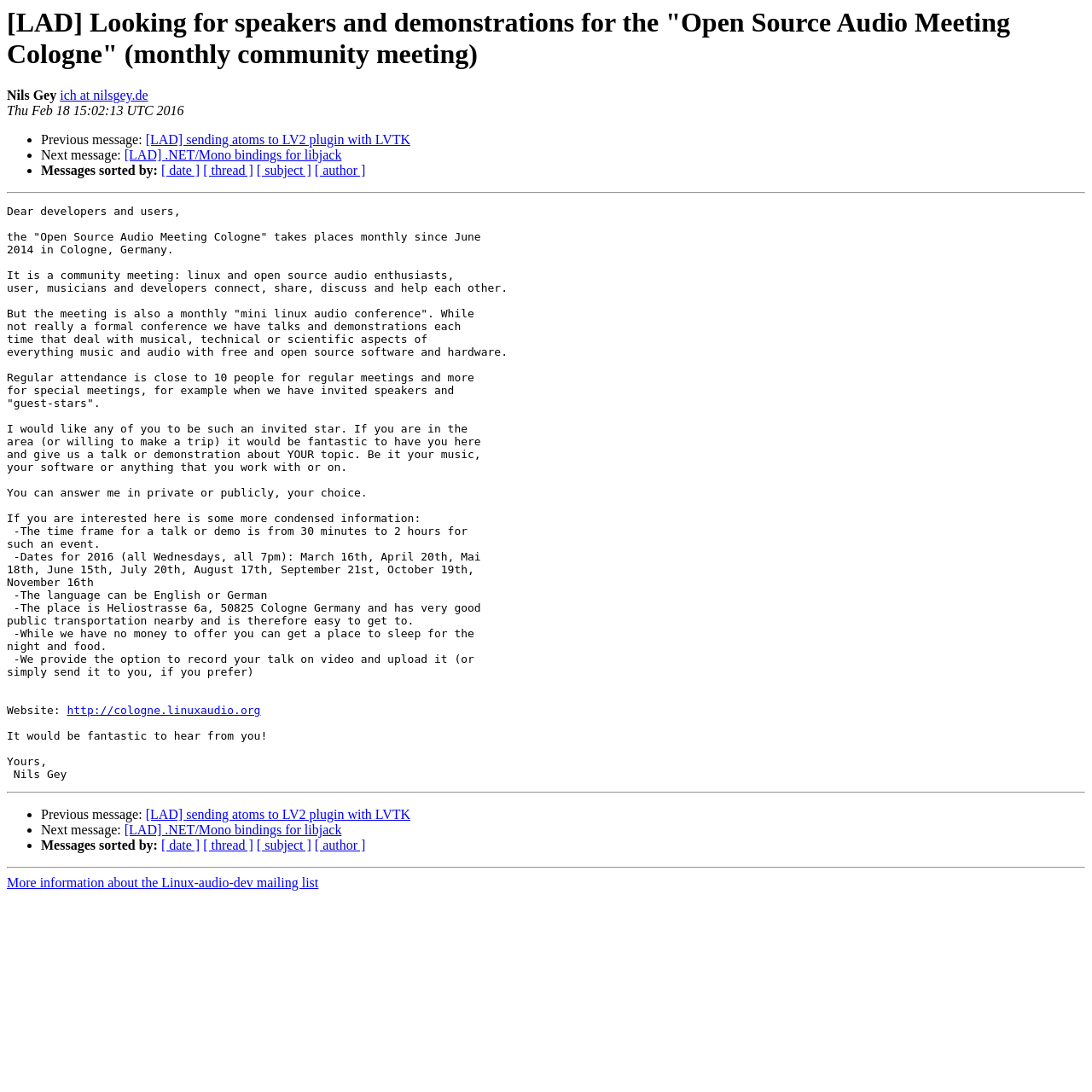Determine the bounding box coordinates for the clickable element to execute this instruction: "Get more information about the Linux-audio-dev mailing list". Provide the coordinates as four float numbers between 0 and 1, i.e., [left, top, right, bottom].

[0.006, 0.802, 0.292, 0.815]